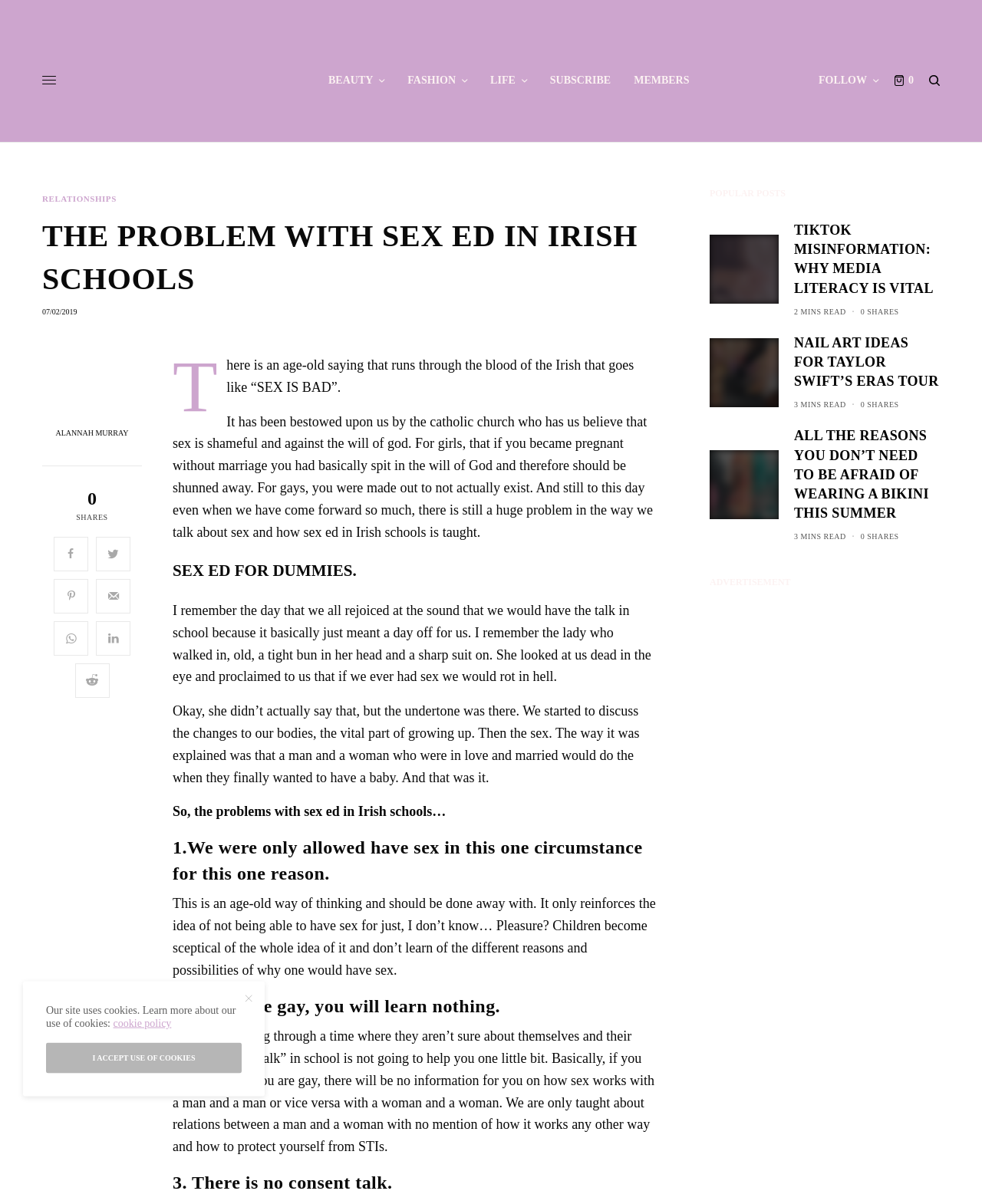Could you specify the bounding box coordinates for the clickable section to complete the following instruction: "View the author's profile 'ALANNAH MURRAY'"?

[0.043, 0.357, 0.145, 0.363]